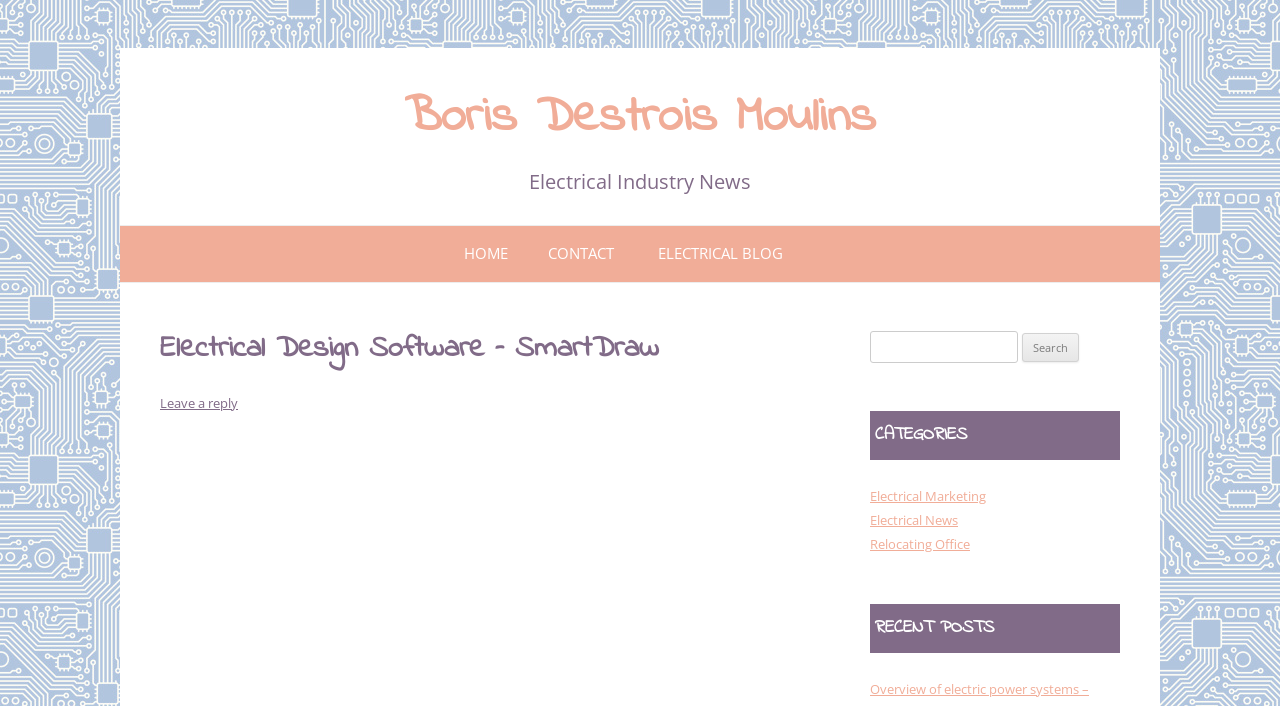Given the element description Boris Destrois Moulins, specify the bounding box coordinates of the corresponding UI element in the format (top-left x, top-left y, bottom-right x, bottom-right y). All values must be between 0 and 1.

[0.316, 0.102, 0.684, 0.233]